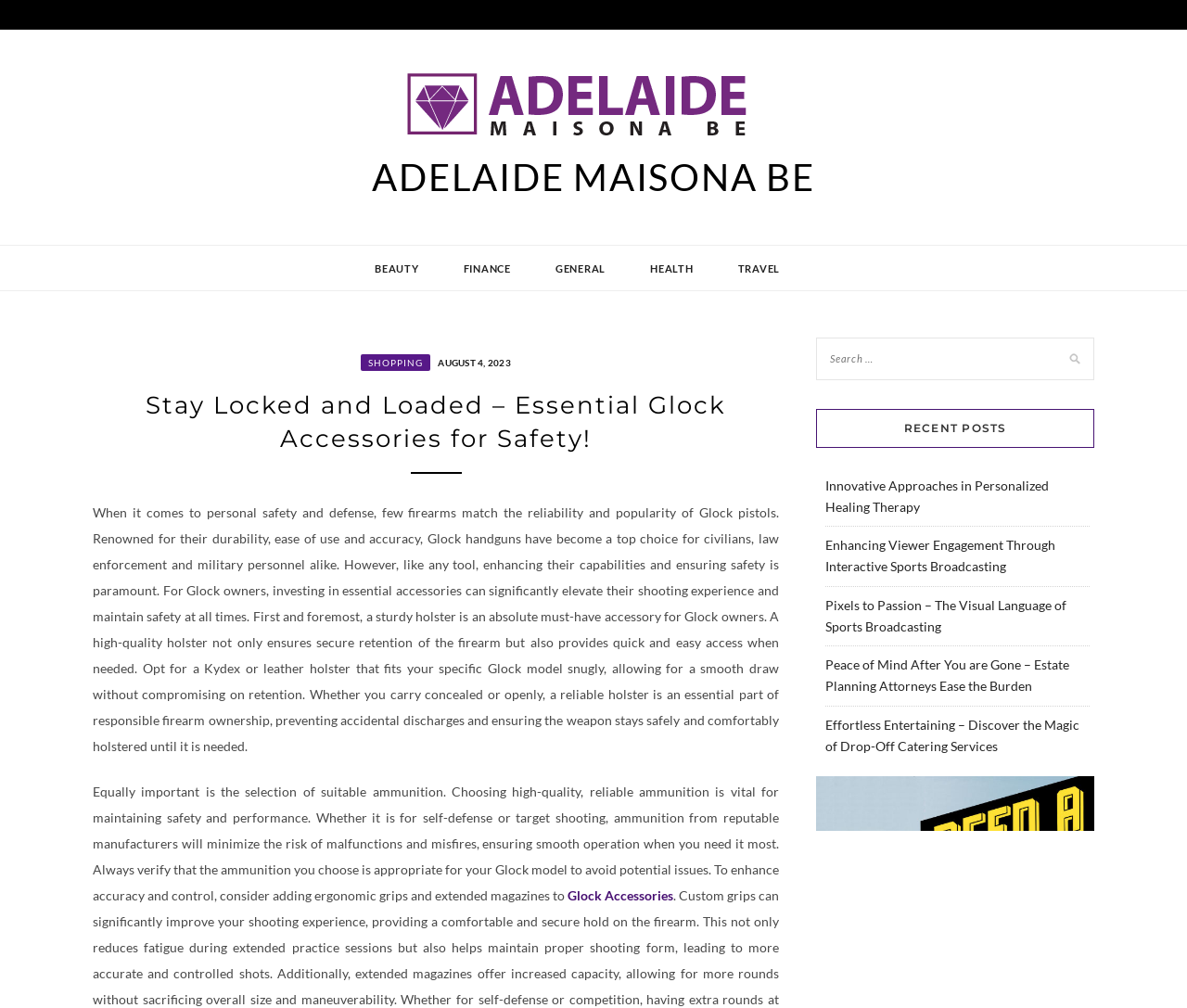Locate the bounding box coordinates of the clickable area to execute the instruction: "Click on 'All Courses'". Provide the coordinates as four float numbers between 0 and 1, represented as [left, top, right, bottom].

None